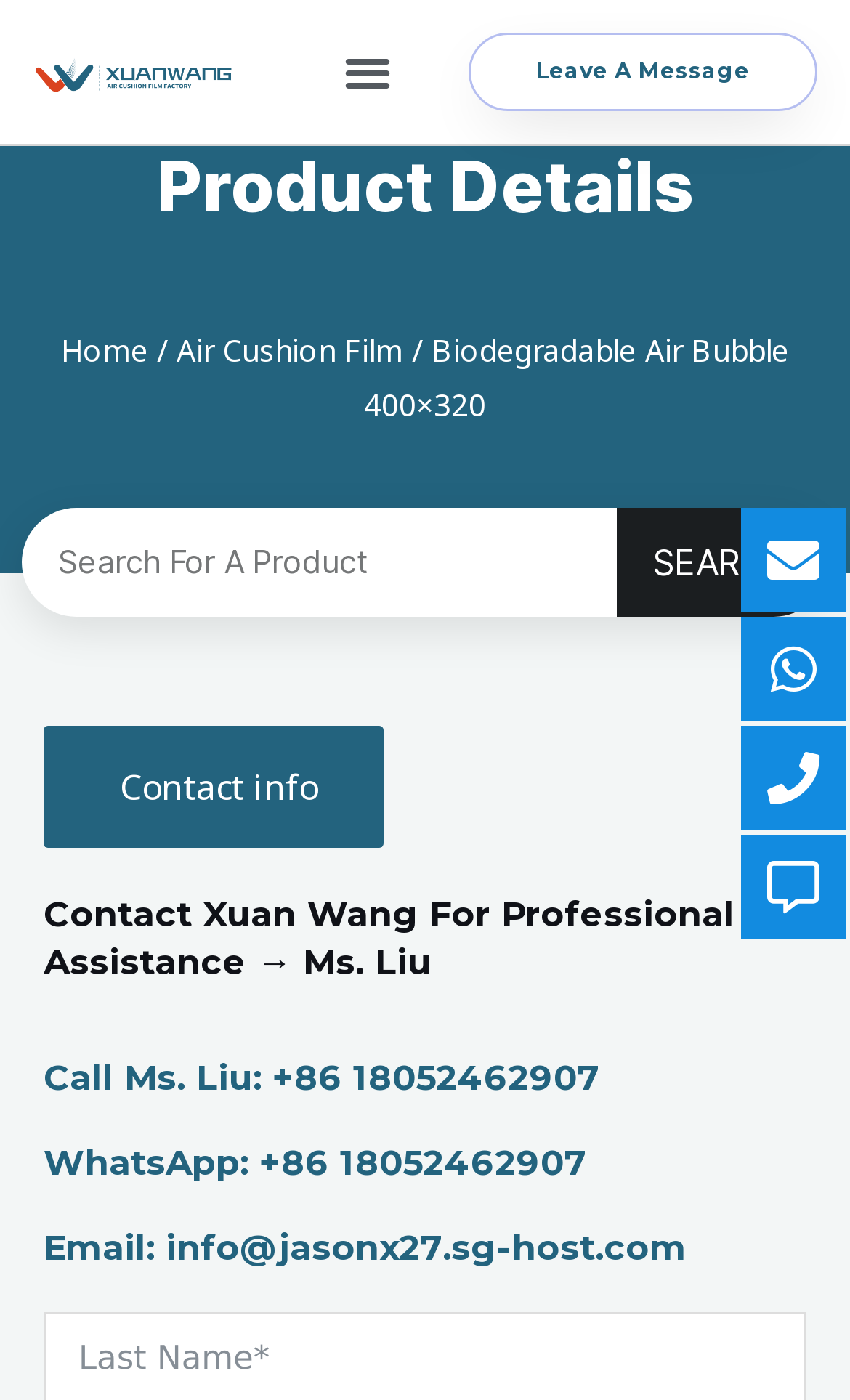Extract the main heading from the webpage content.

Biodegradable Air Bubble 400×320